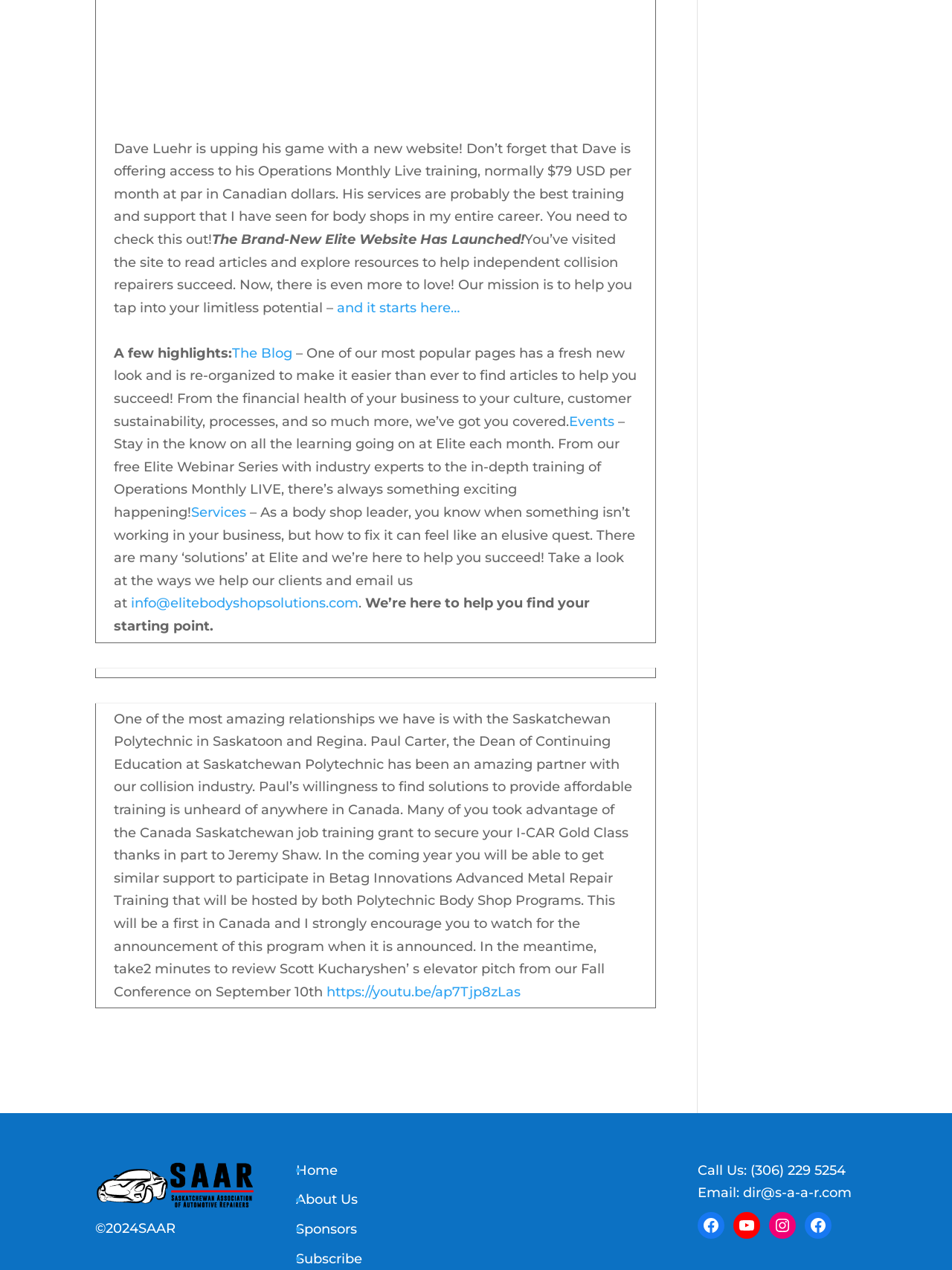Identify the bounding box coordinates for the element you need to click to achieve the following task: "Click the simply click the up coming post link". The coordinates must be four float values ranging from 0 to 1, formatted as [left, top, right, bottom].

None